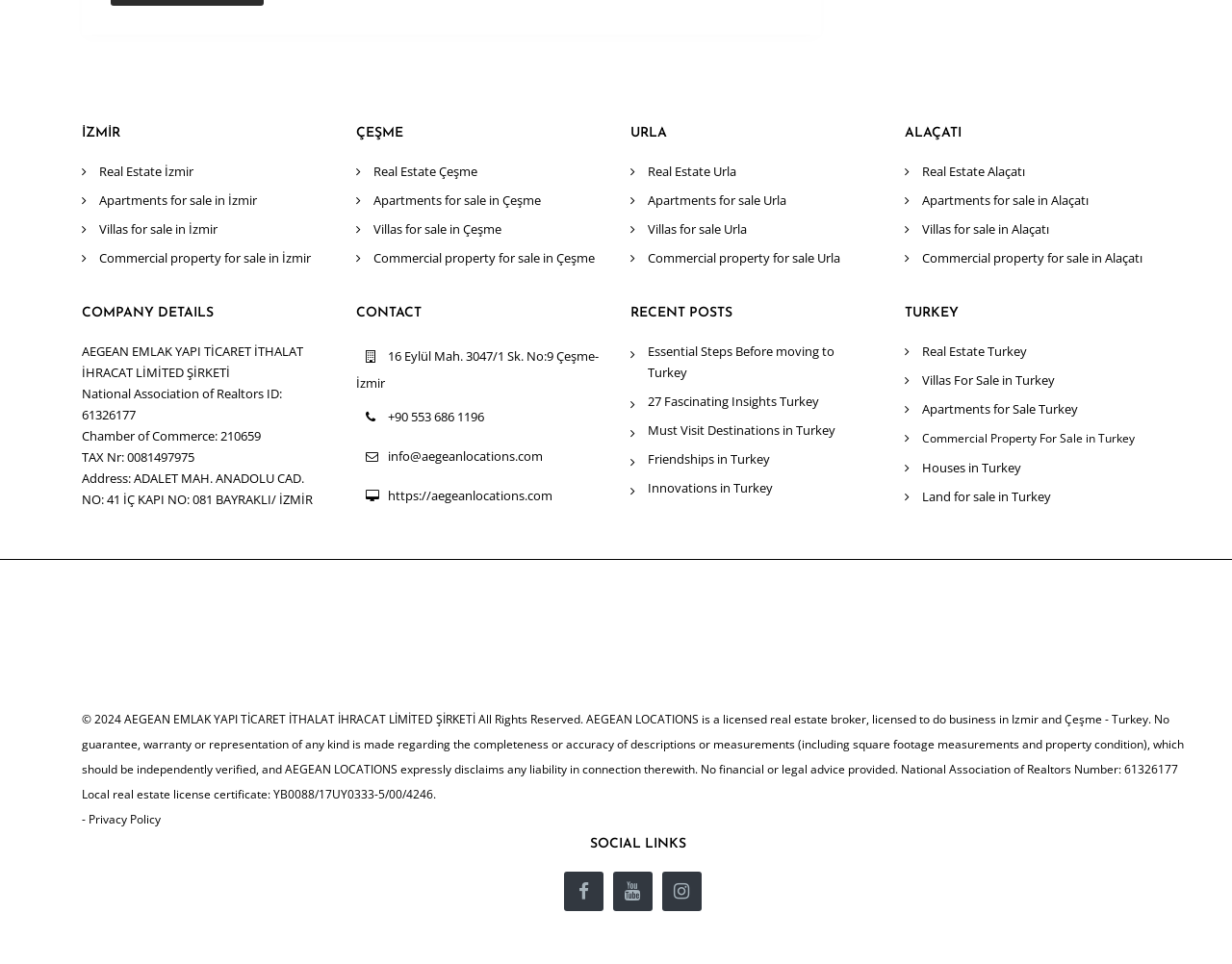Please find the bounding box coordinates for the clickable element needed to perform this instruction: "Click on 'Real Estate İzmir'".

[0.08, 0.169, 0.157, 0.187]